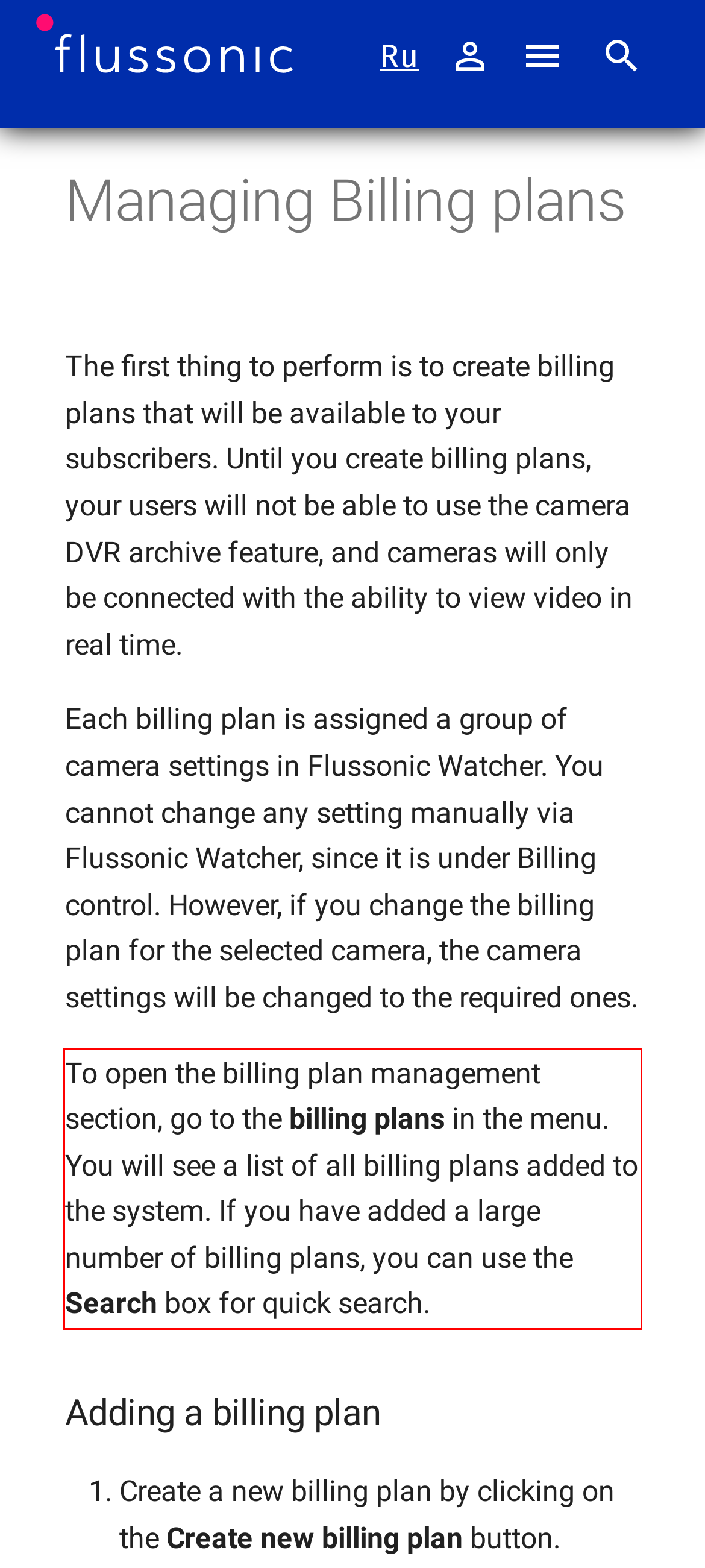Examine the webpage screenshot, find the red bounding box, and extract the text content within this marked area.

To open the billing plan management section, go to the billing plans in the menu. You will see a list of all billing plans added to the system. If you have added a large number of billing plans, you can use the Search box for quick search.